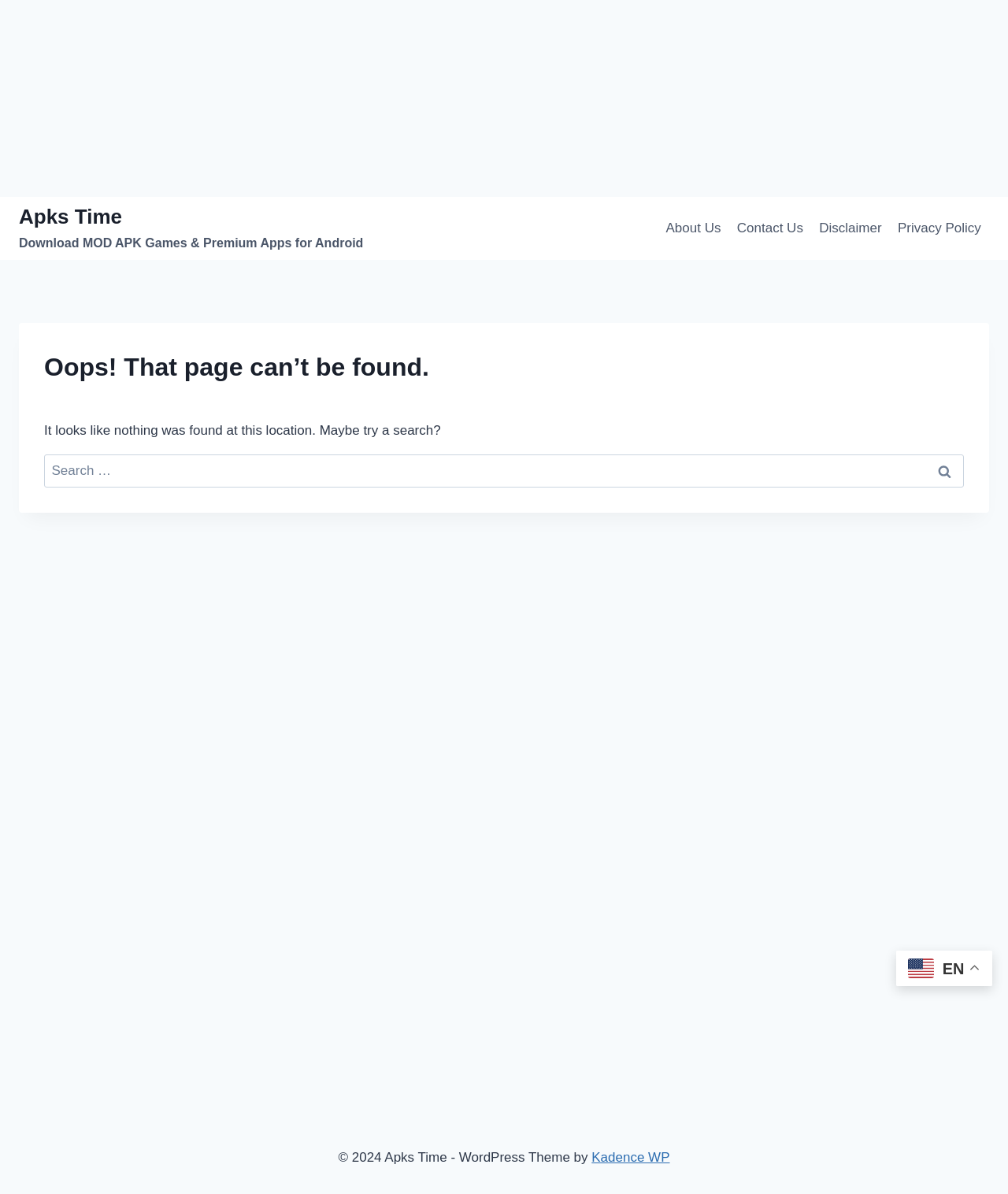Can you find and generate the webpage's heading?

Oops! That page can’t be found.